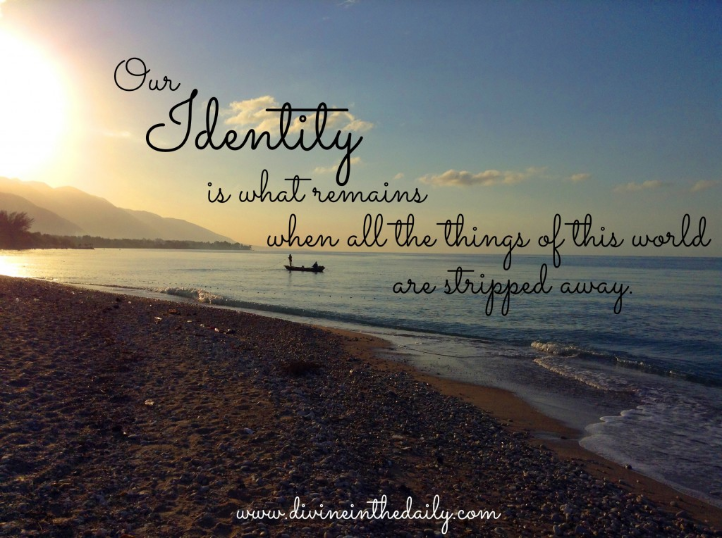Respond to the question below with a concise word or phrase:
What is the theme emphasized by the superimposed text?

self-reflection